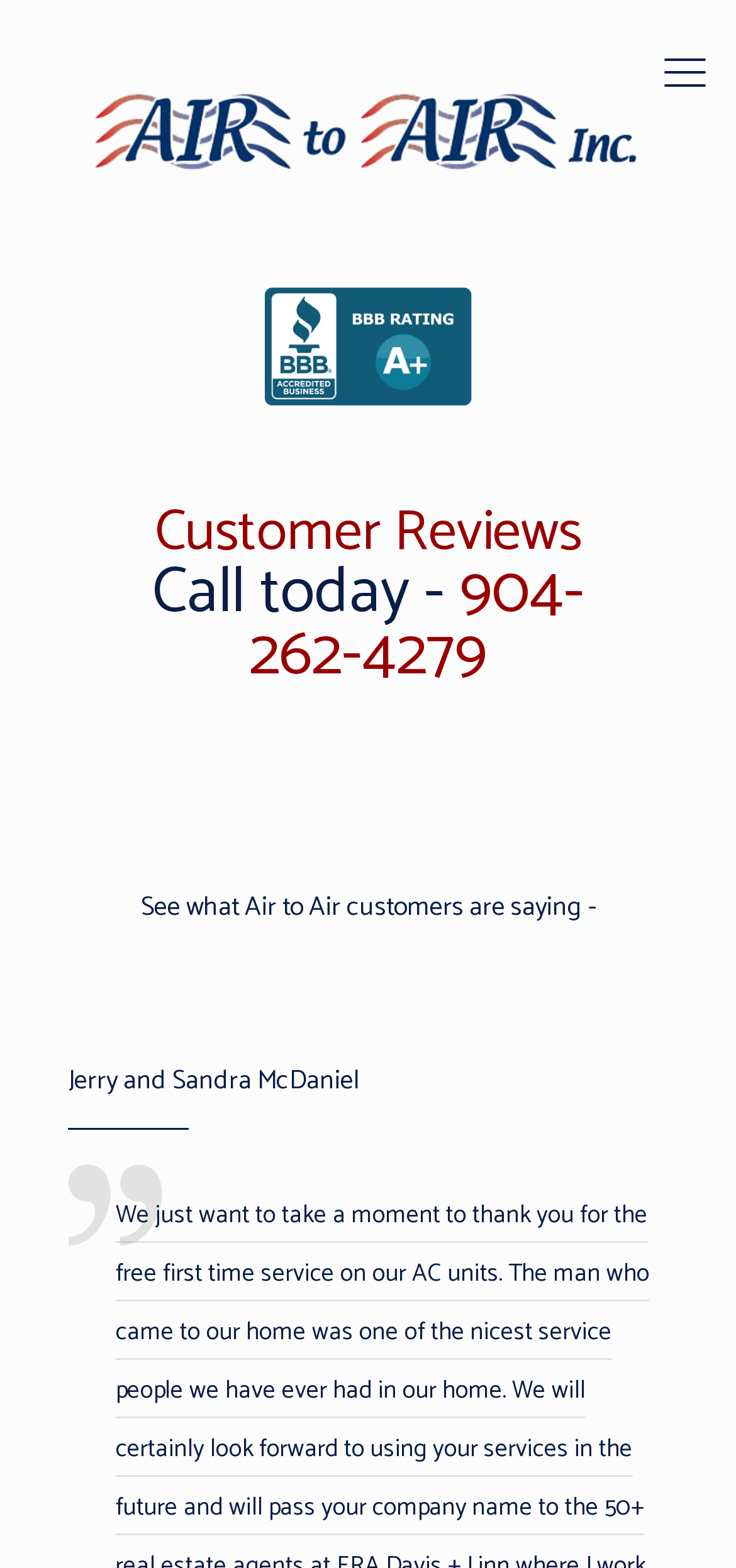What is the phone number to call for customer reviews?
Provide a fully detailed and comprehensive answer to the question.

I found the phone number by looking at the heading 'Customer Reviews Call today - 904-262-4279' which contains a link with the phone number.